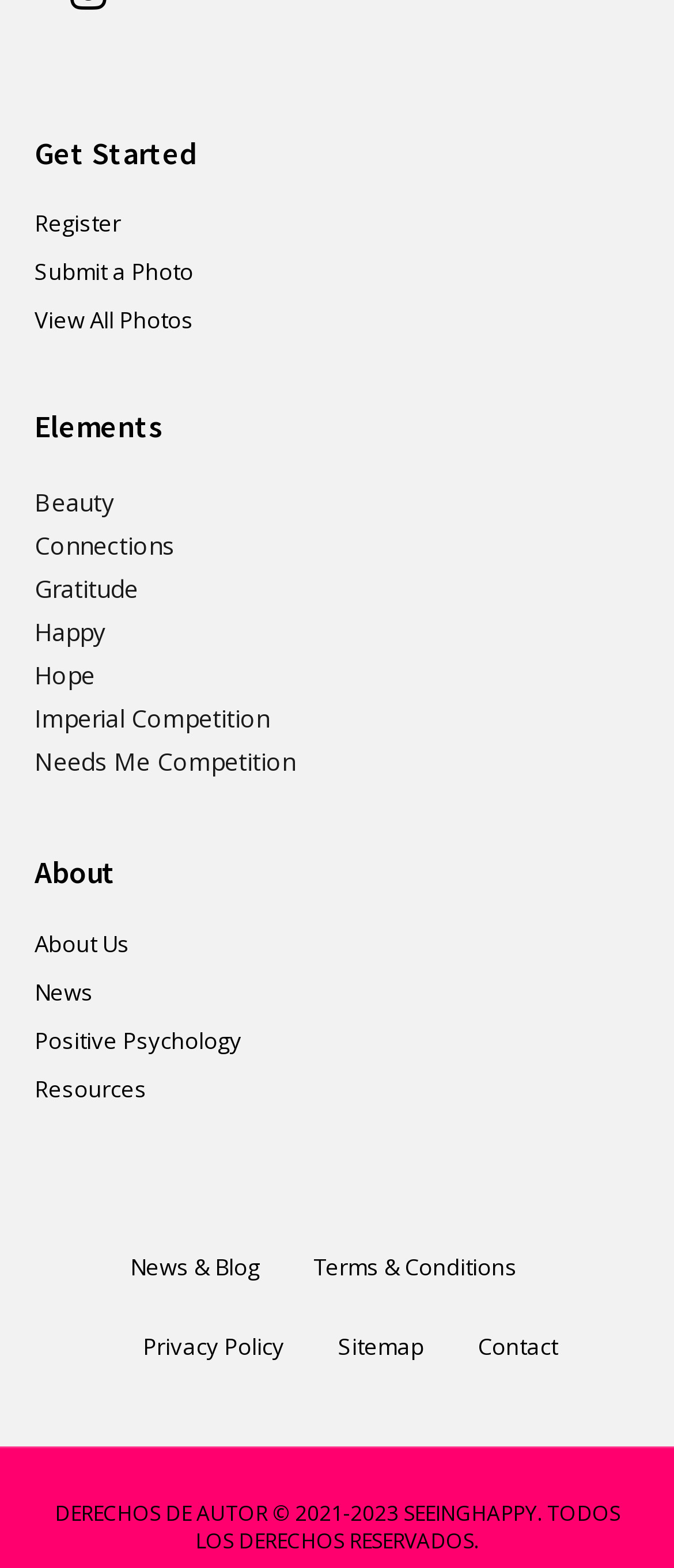Please identify the bounding box coordinates of the area I need to click to accomplish the following instruction: "View photos under Beauty category".

[0.051, 0.306, 0.949, 0.334]